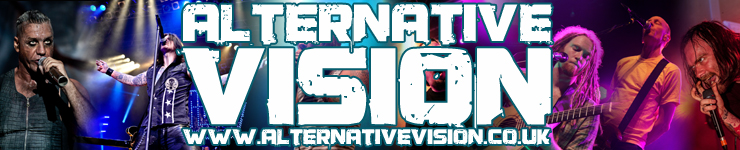Convey all the details present in the image.

The image features a vibrant and dynamic banner for "Alternative Vision," a website dedicated to alternative music. The design prominently showcases the bold white text "ALTERNATIVE VISION" in a striking font, layered over a backdrop of live music performance snapshots, highlighting various artists passionately engaged on stage. This visually appealing header reflects the energetic spirit of the alternative music scene, inviting visitors to explore more about music reviews, interviews, and news related to the genre. The website URL "www.alternativevision.co.uk" is also displayed, encouraging users to connect and immerse themselves in the latest from the alternative music world.